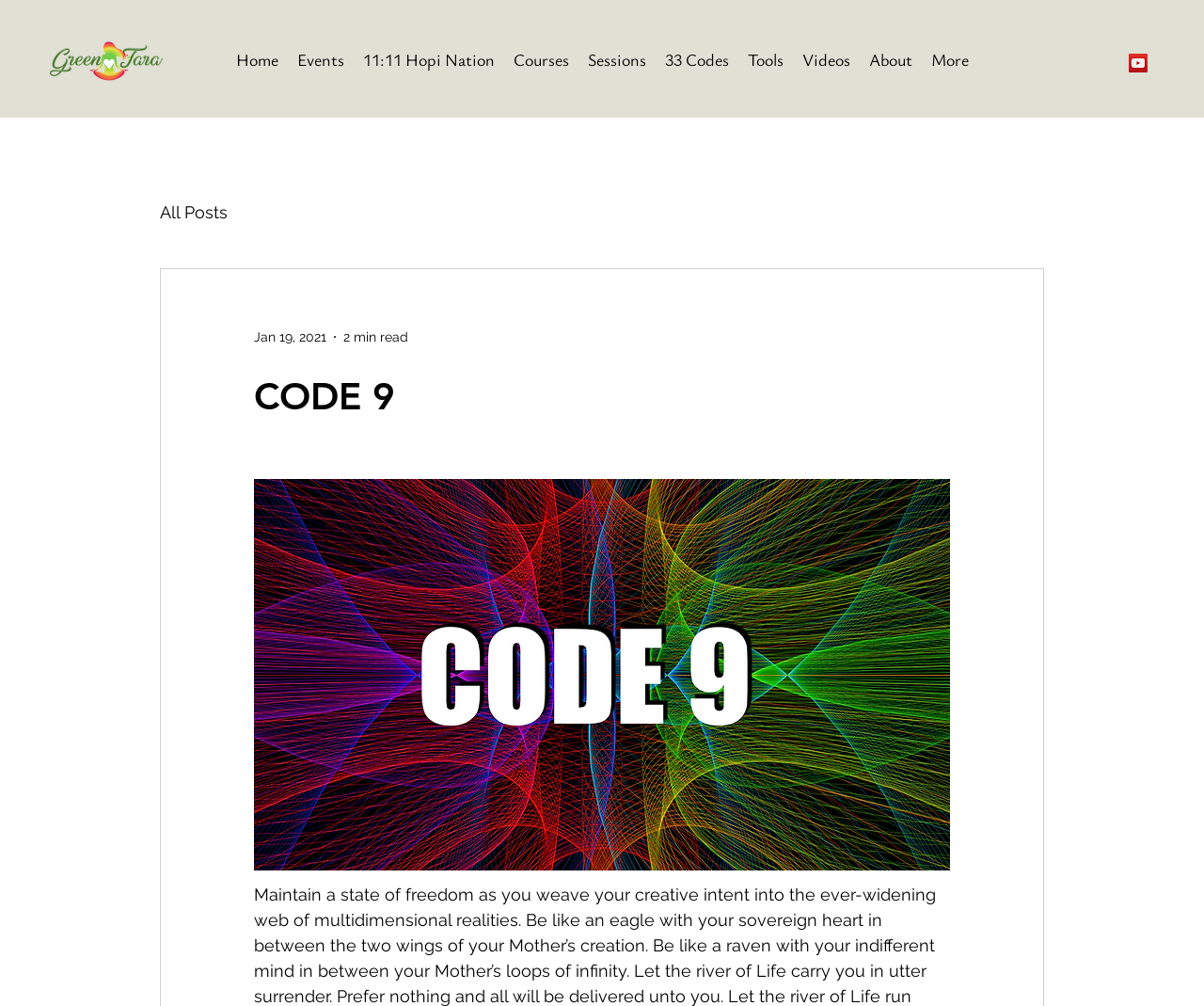Using the format (top-left x, top-left y, bottom-right x, bottom-right y), and given the element description, identify the bounding box coordinates within the screenshot: About

[0.714, 0.044, 0.765, 0.072]